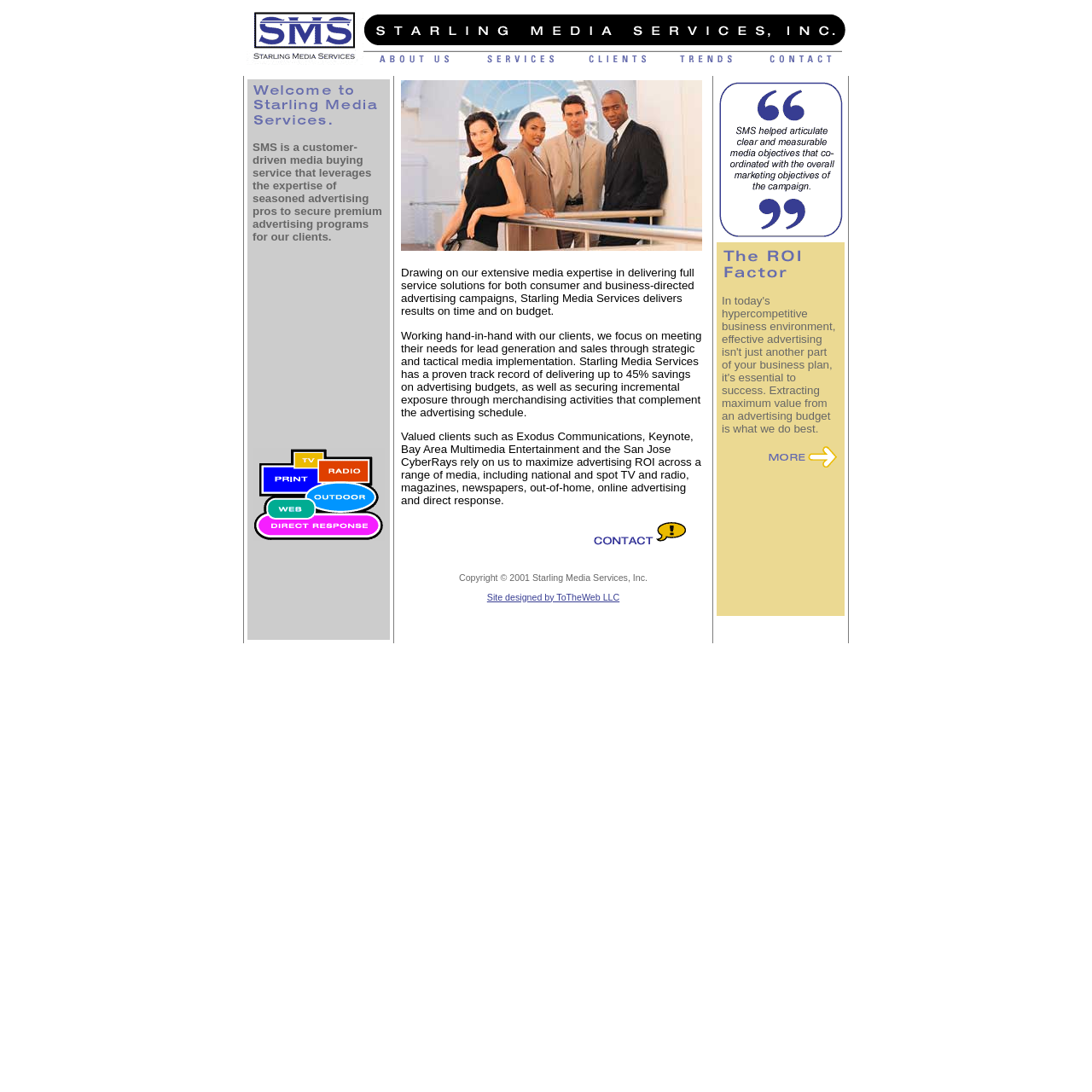Using the information in the image, give a detailed answer to the following question: What services does the company offer?

The services offered by the company can be inferred from the text in the layout table cell, which mentions 'Advertising Media Services' as one of the services provided.